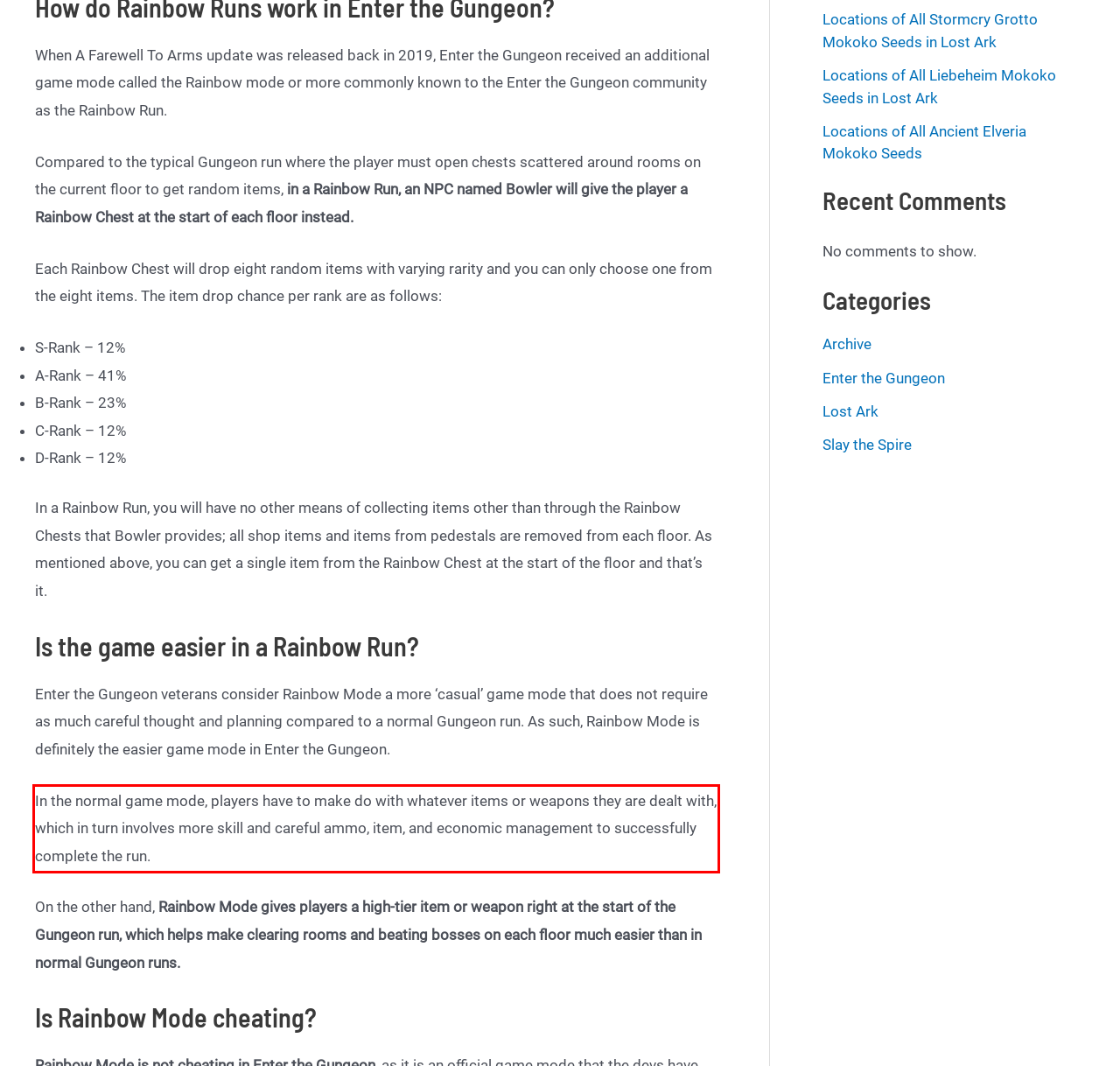Given a webpage screenshot with a red bounding box, perform OCR to read and deliver the text enclosed by the red bounding box.

In the normal game mode, players have to make do with whatever items or weapons they are dealt with, which in turn involves more skill and careful ammo, item, and economic management to successfully complete the run.